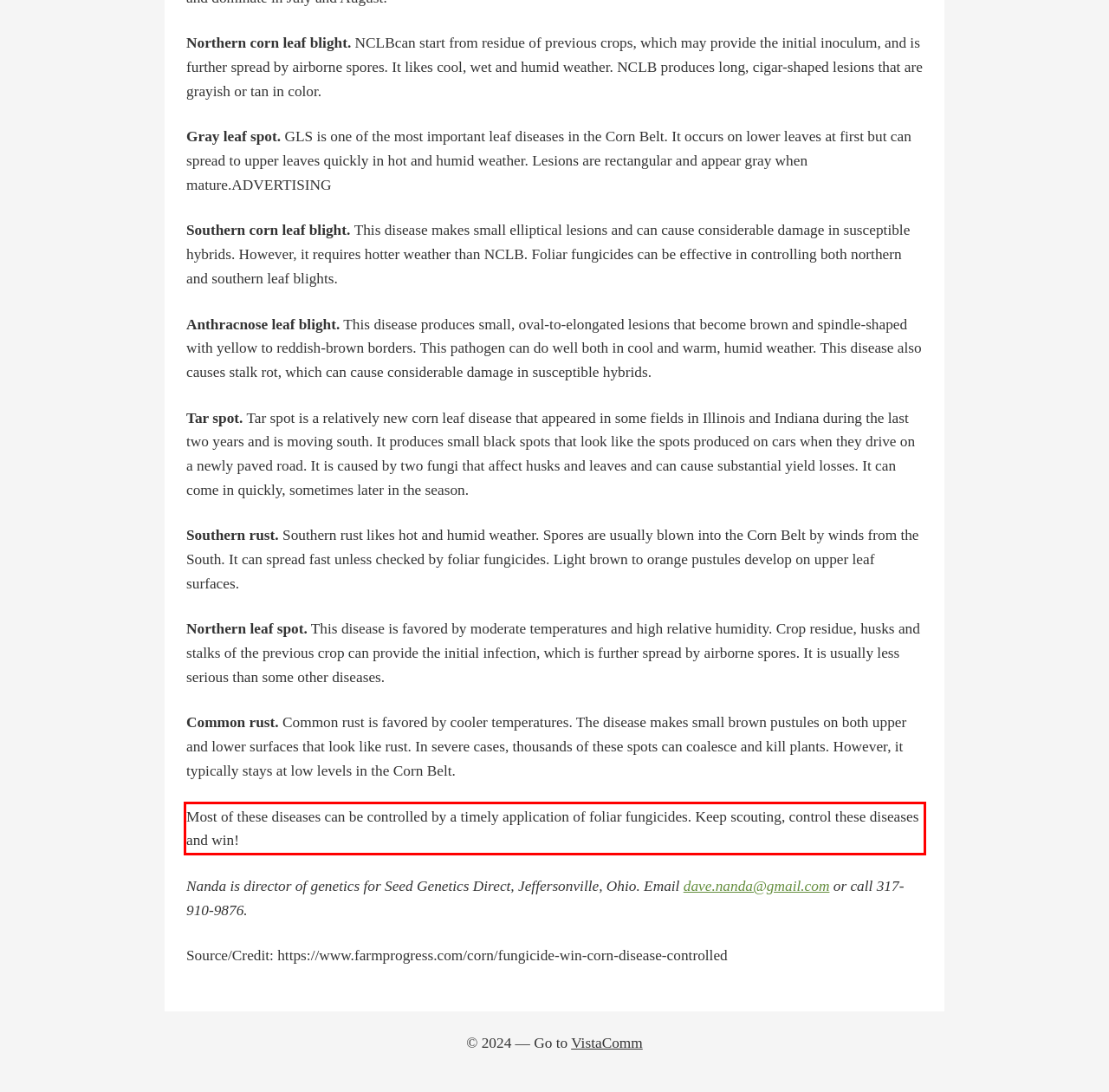Within the provided webpage screenshot, find the red rectangle bounding box and perform OCR to obtain the text content.

Most of these diseases can be controlled by a timely application of foliar fungicides. Keep scouting, control these diseases and win!